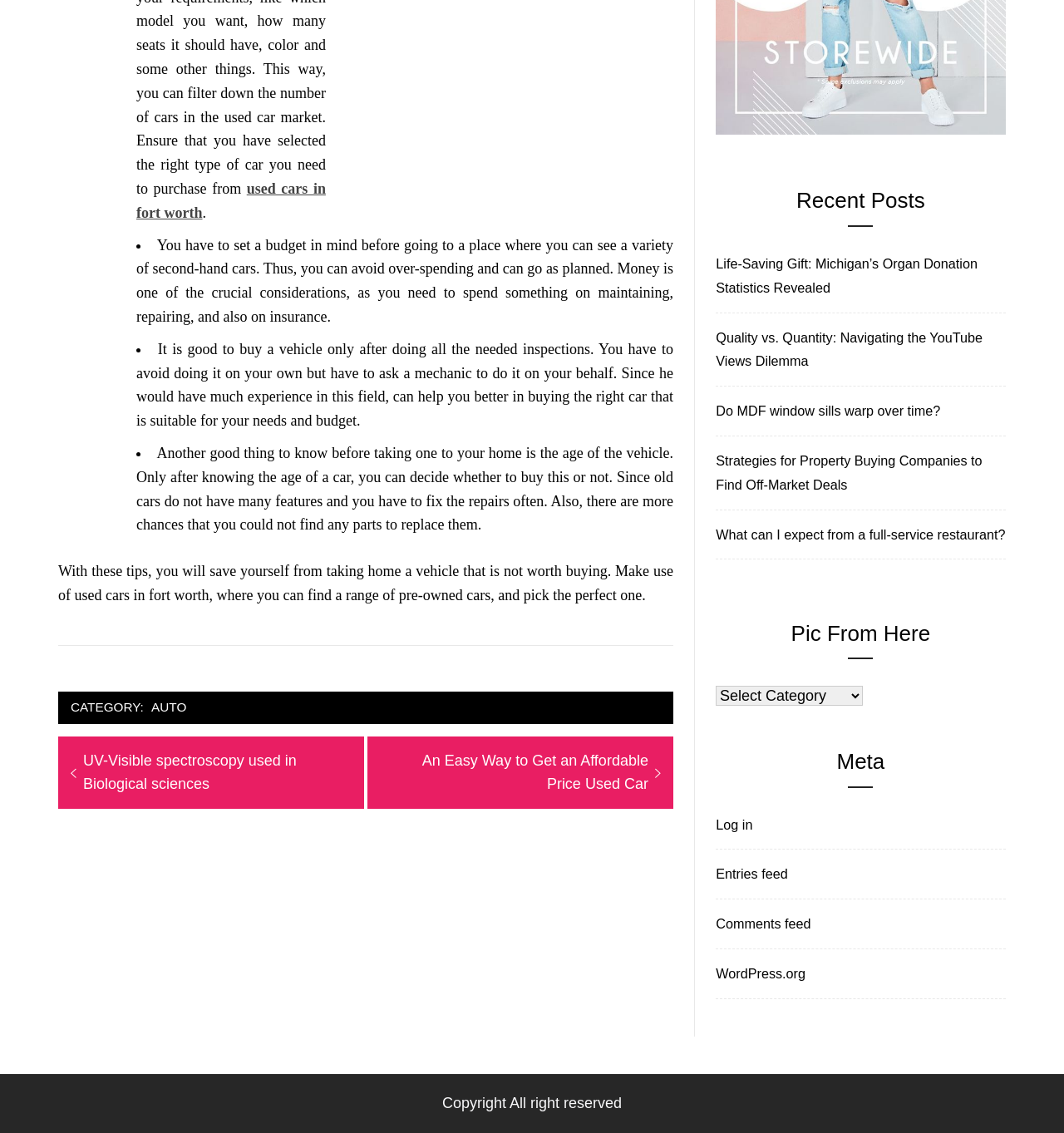Please identify the bounding box coordinates of where to click in order to follow the instruction: "Click on 'used cars in fort worth'".

[0.128, 0.159, 0.306, 0.195]